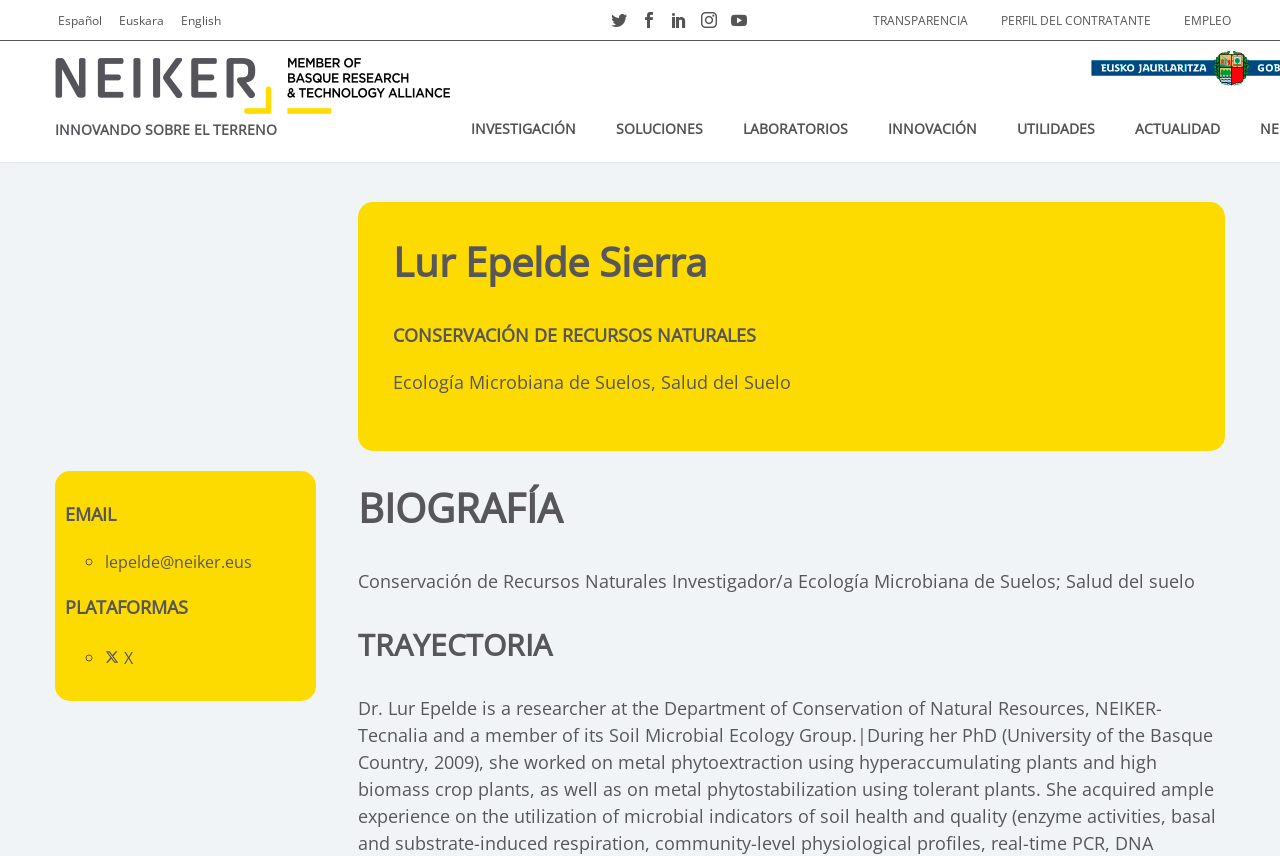Select the bounding box coordinates of the element I need to click to carry out the following instruction: "Check email".

[0.082, 0.643, 0.197, 0.669]